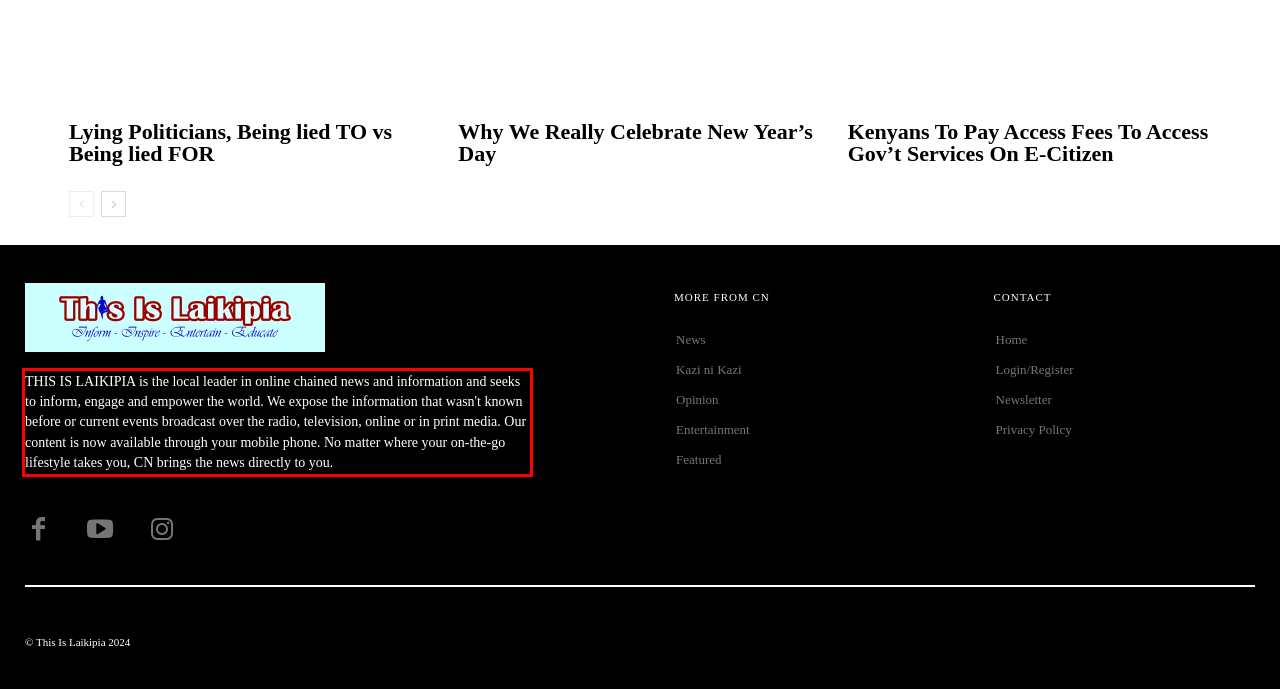From the provided screenshot, extract the text content that is enclosed within the red bounding box.

THIS IS LAIKIPIA is the local leader in online chained news and information and seeks to inform, engage and empower the world. We expose the information that wasn't known before or current events broadcast over the radio, television, online or in print media. Our content is now available through your mobile phone. No matter where your on-the-go lifestyle takes you, CN brings the news directly to you.